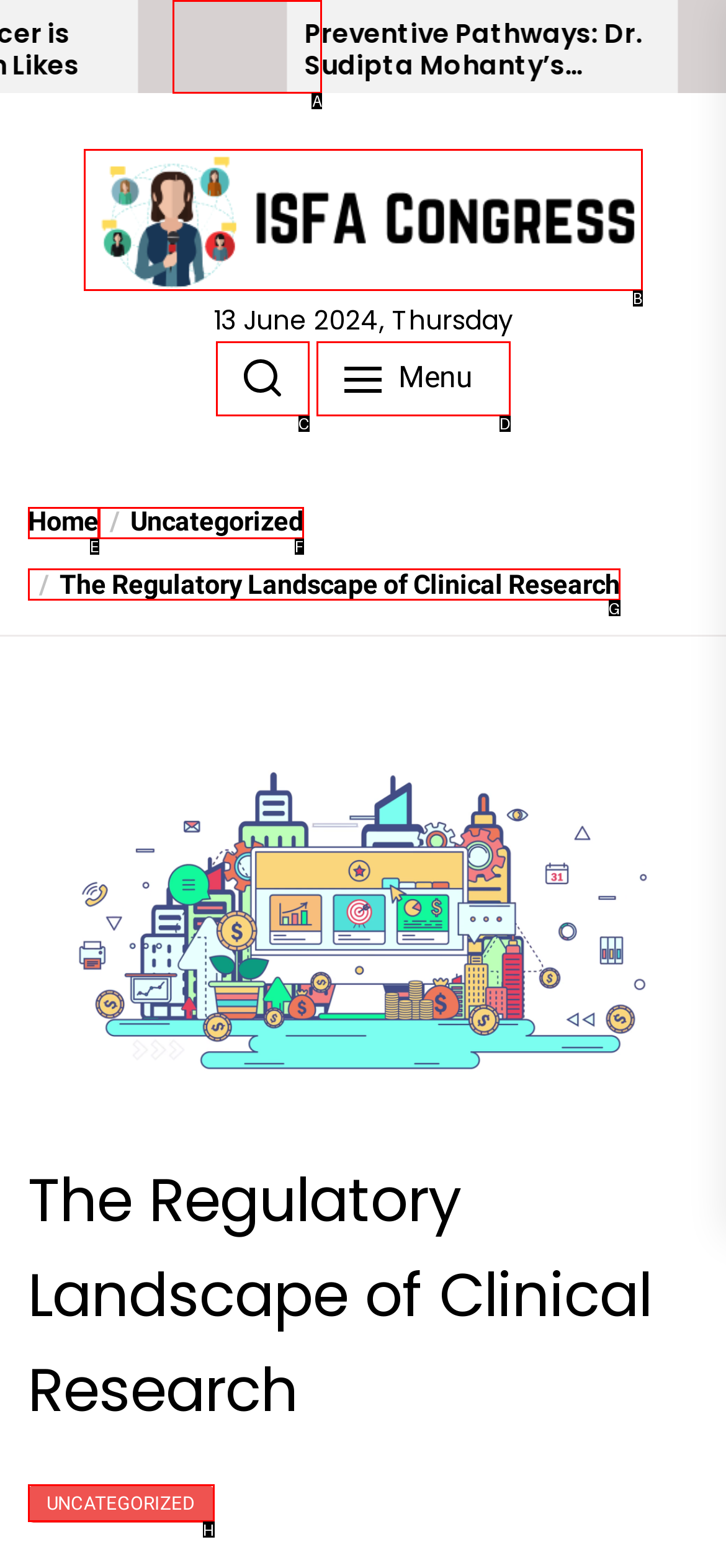Select the letter from the given choices that aligns best with the description: Uncategorized. Reply with the specific letter only.

H